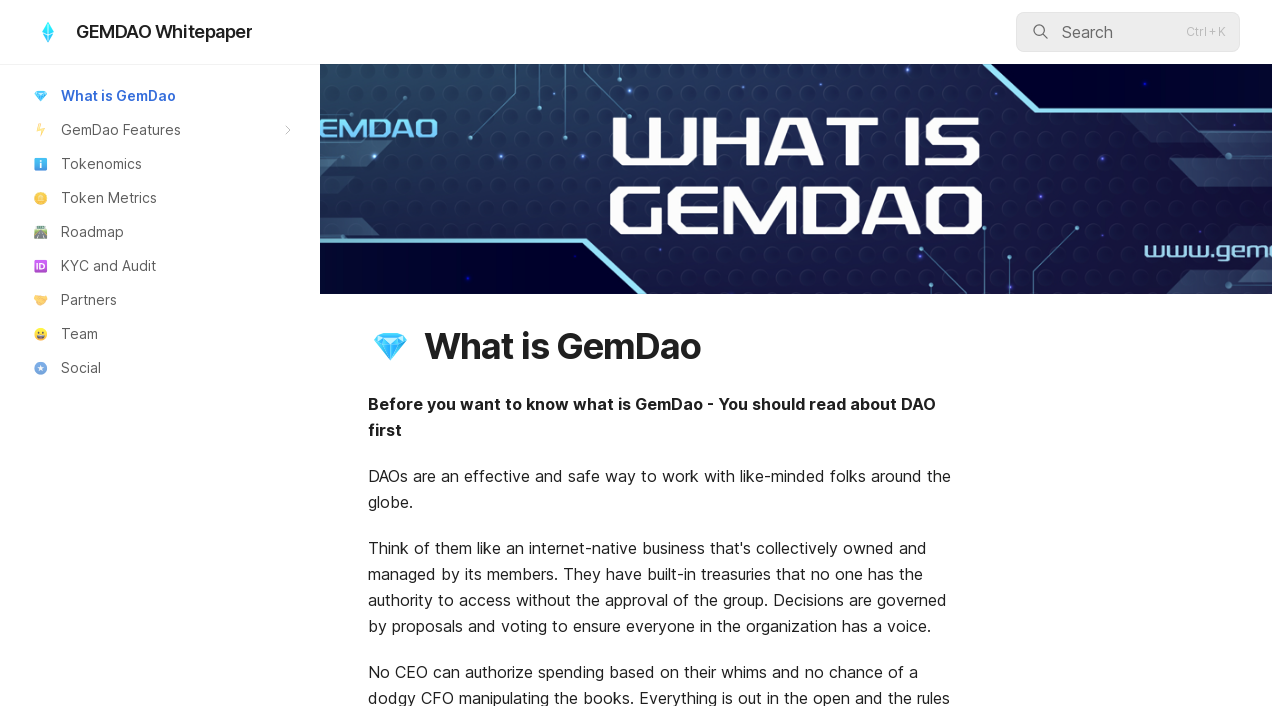What is the main topic of the webpage?
Give a single word or phrase answer based on the content of the image.

GemDao